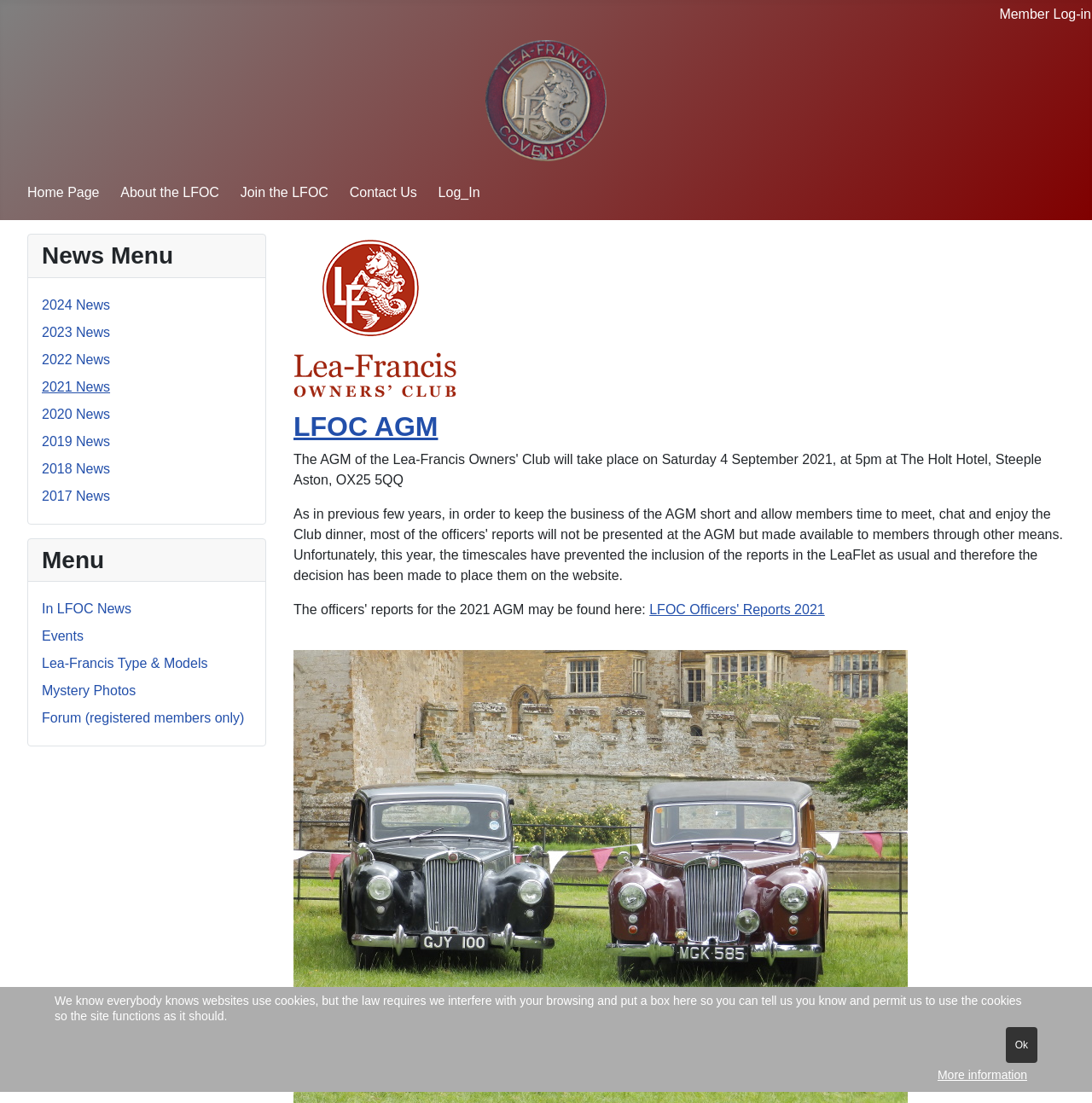Identify the bounding box of the UI element that matches this description: "2019 News".

[0.038, 0.393, 0.101, 0.406]